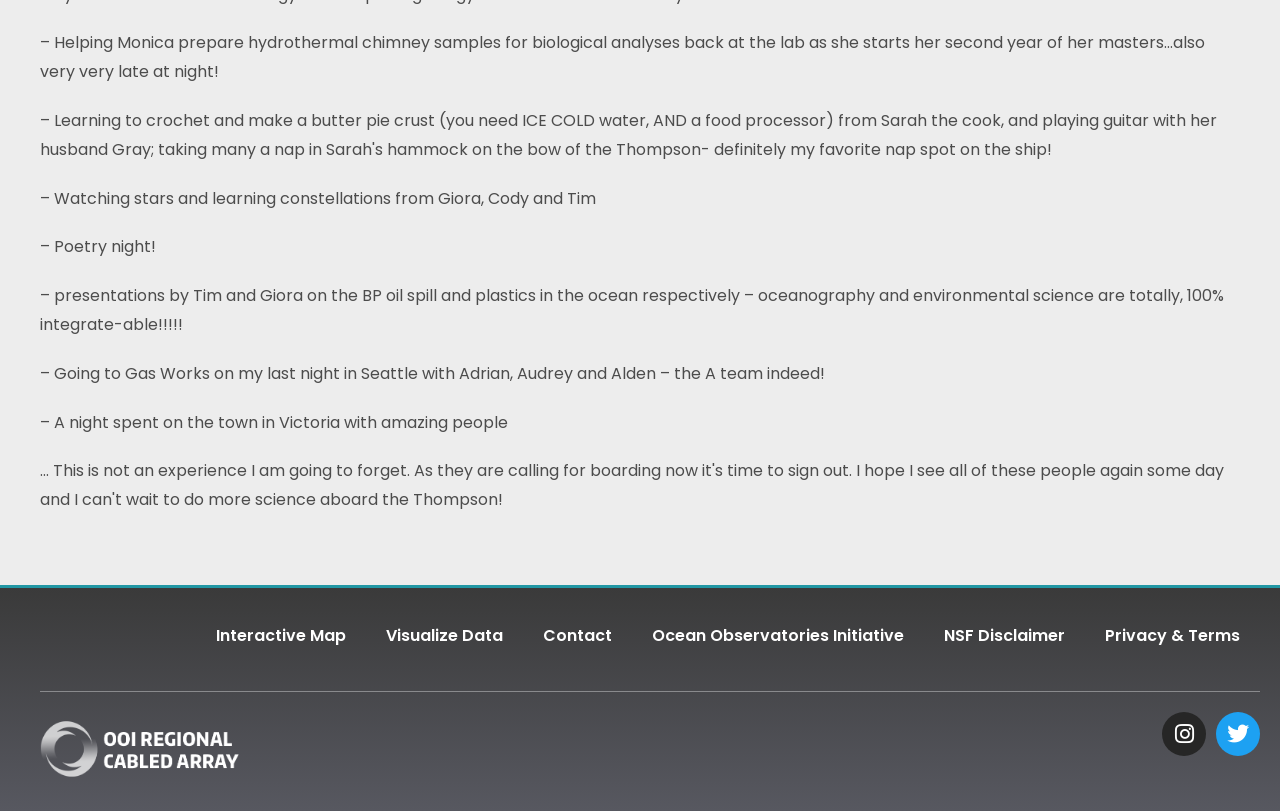Find the coordinates for the bounding box of the element with this description: "alt="ooi-rsn-logo" title="ooi-rsn-logo"".

[0.031, 0.878, 0.202, 0.964]